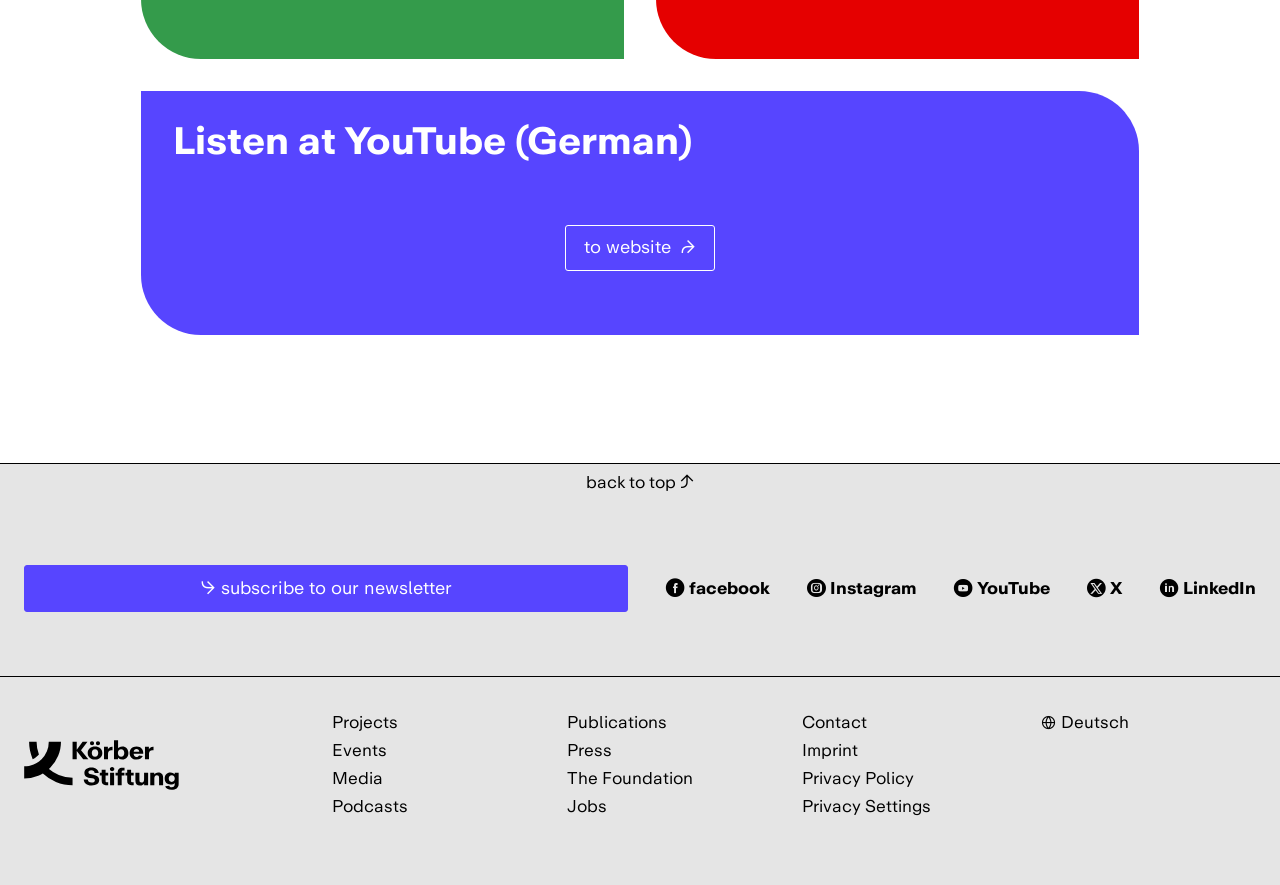Please specify the bounding box coordinates of the region to click in order to perform the following instruction: "Switch to German language".

[0.81, 0.801, 0.882, 0.832]